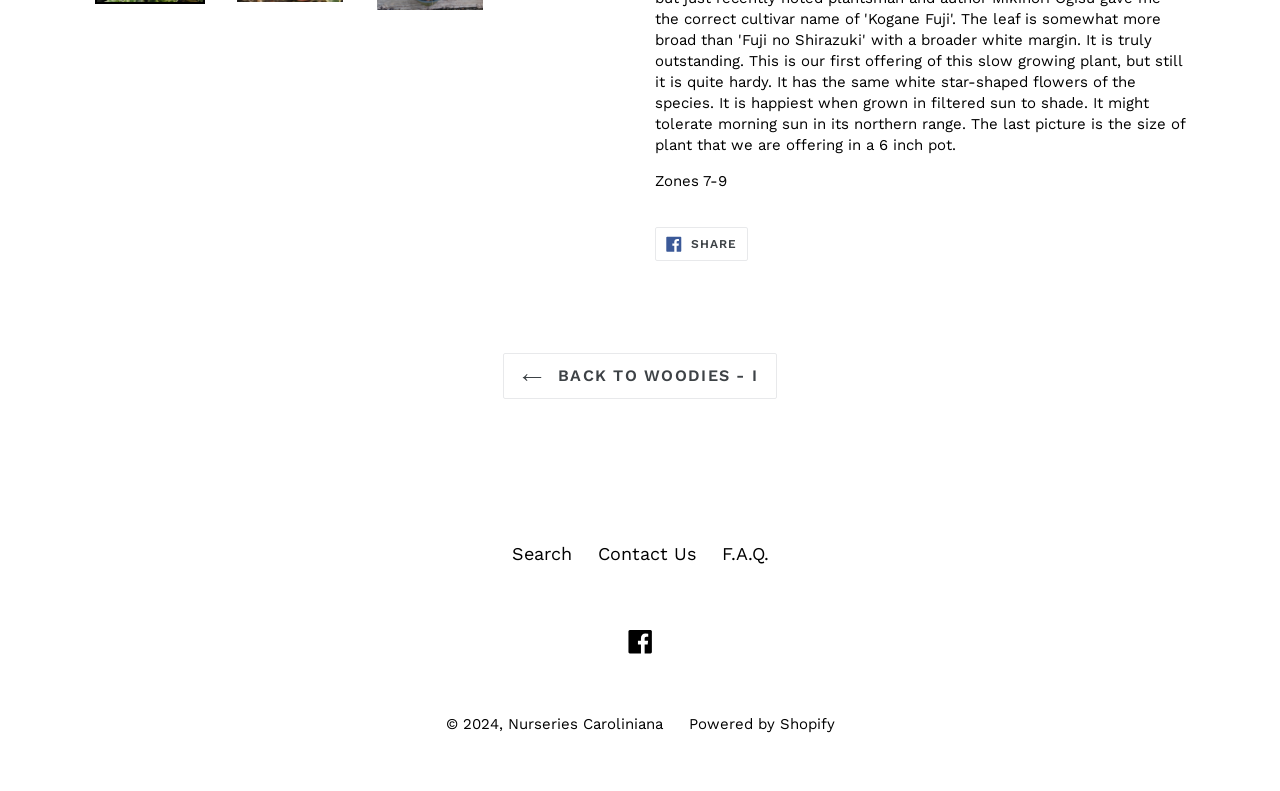Determine the bounding box of the UI element mentioned here: "Nurseries Caroliniana". The coordinates must be in the format [left, top, right, bottom] with values ranging from 0 to 1.

[0.396, 0.904, 0.518, 0.927]